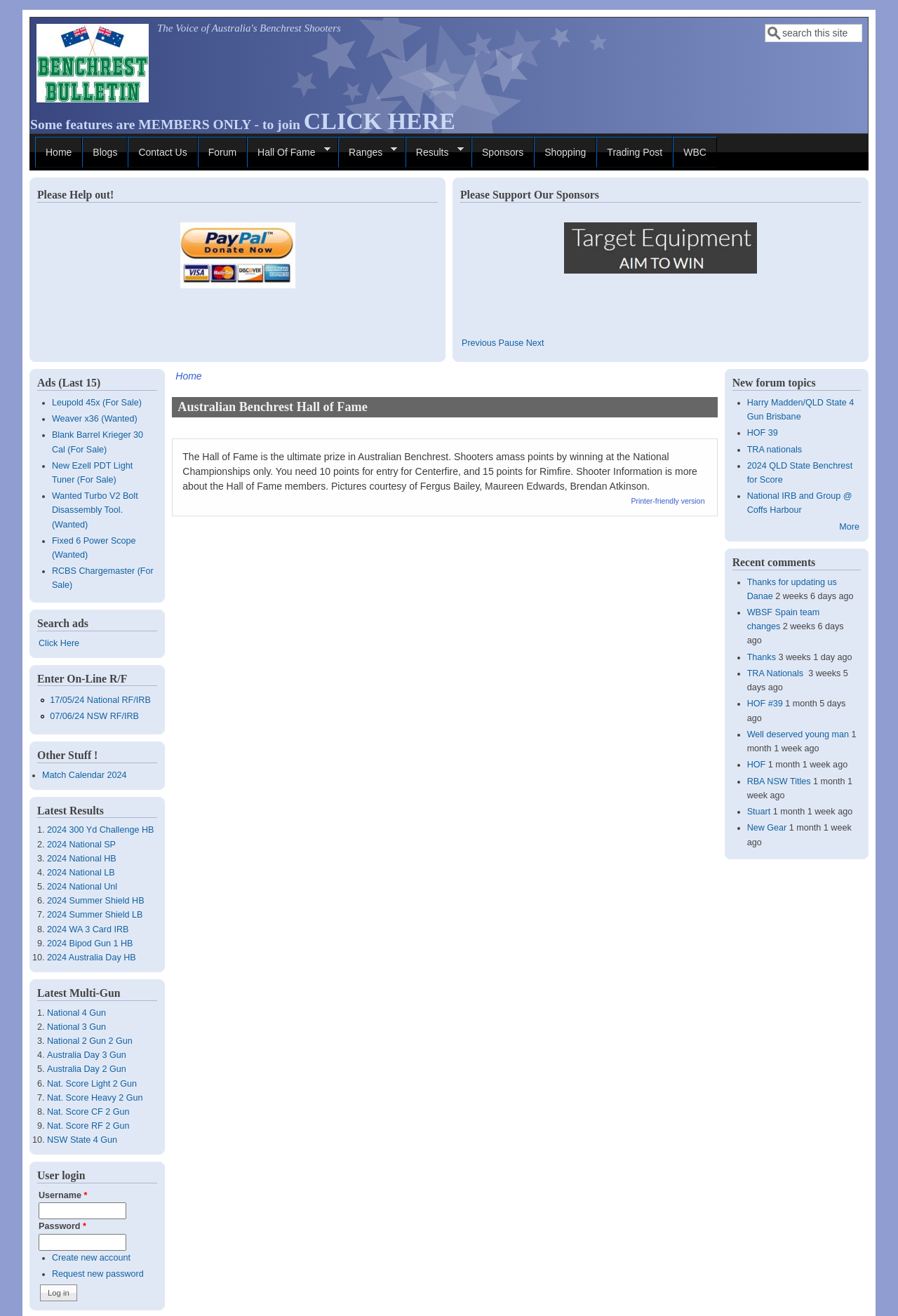What type of content is listed under 'Latest Results'? Refer to the image and provide a one-word or short phrase answer.

competition results